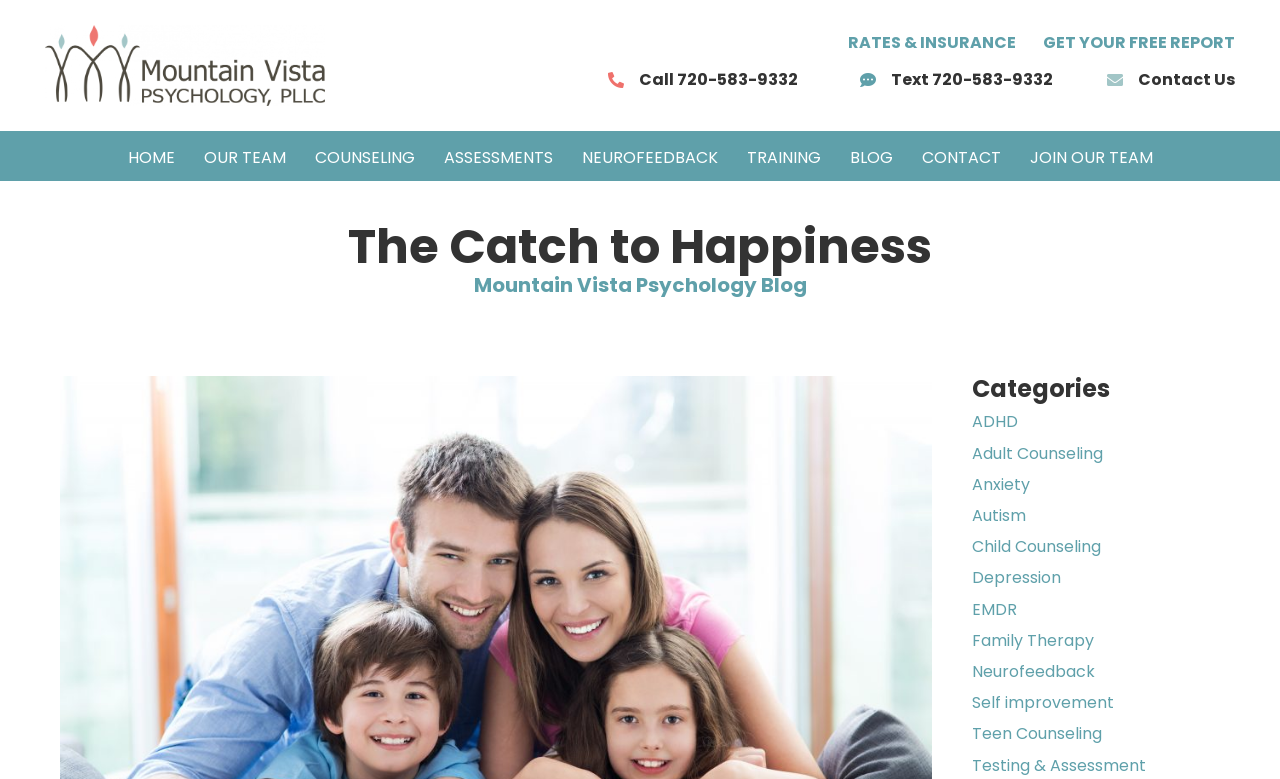Respond to the question below with a single word or phrase: What is the purpose of the 'GET YOUR FREE REPORT' link?

To get a free report